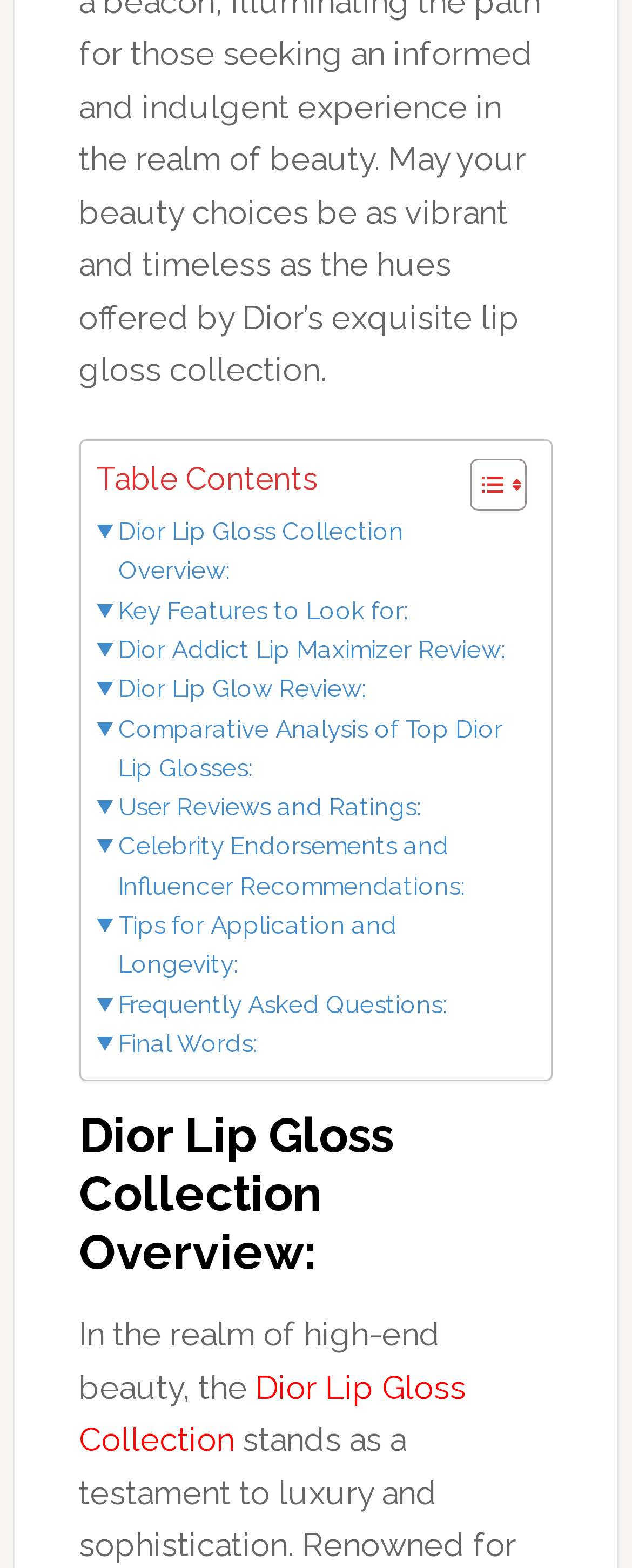Please specify the bounding box coordinates of the clickable region to carry out the following instruction: "Explore Cute Travel Outfits Lavendar Shoes". The coordinates should be four float numbers between 0 and 1, in the format [left, top, right, bottom].

None